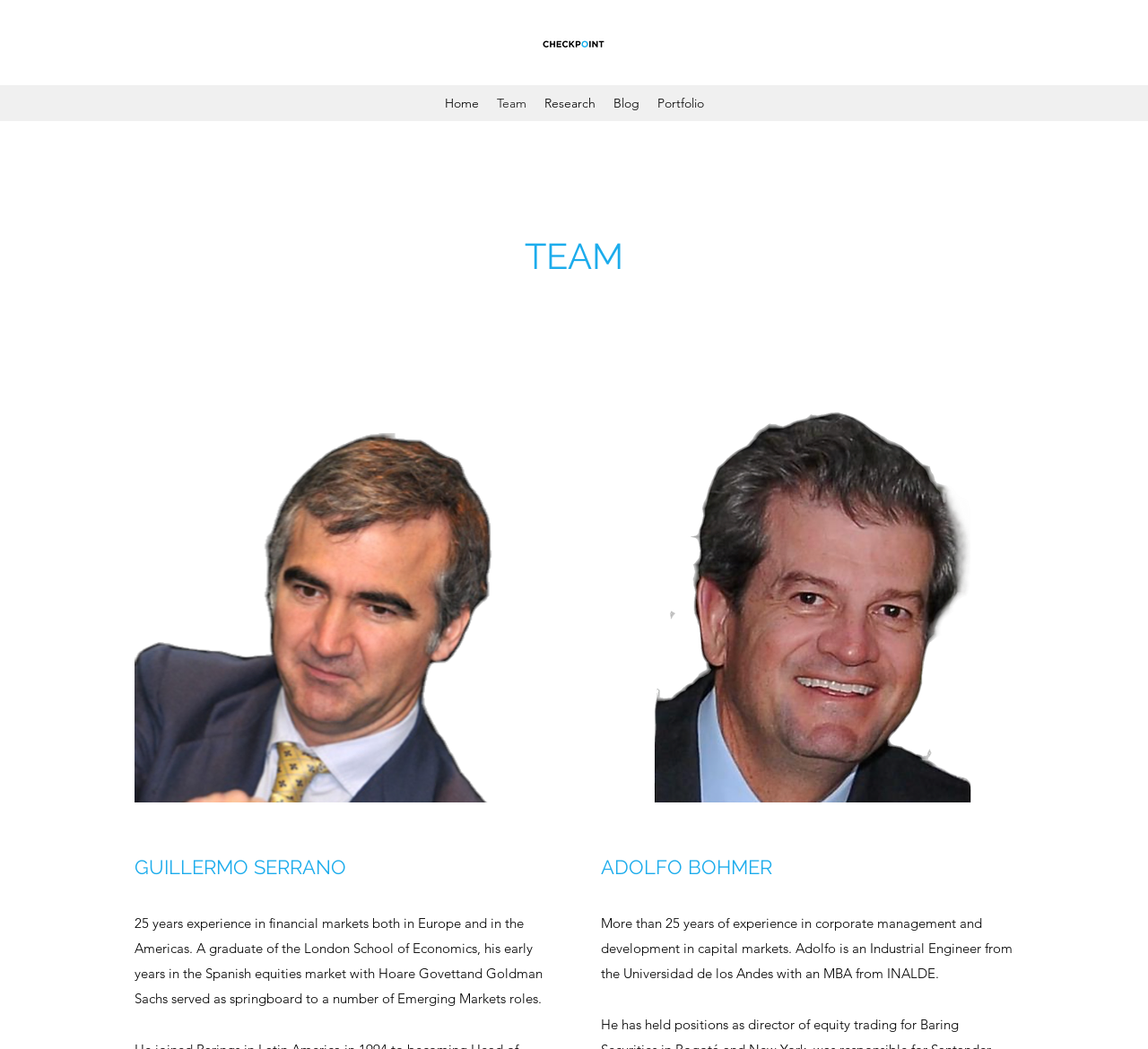Please reply to the following question using a single word or phrase: 
How many links are in the navigation menu?

5